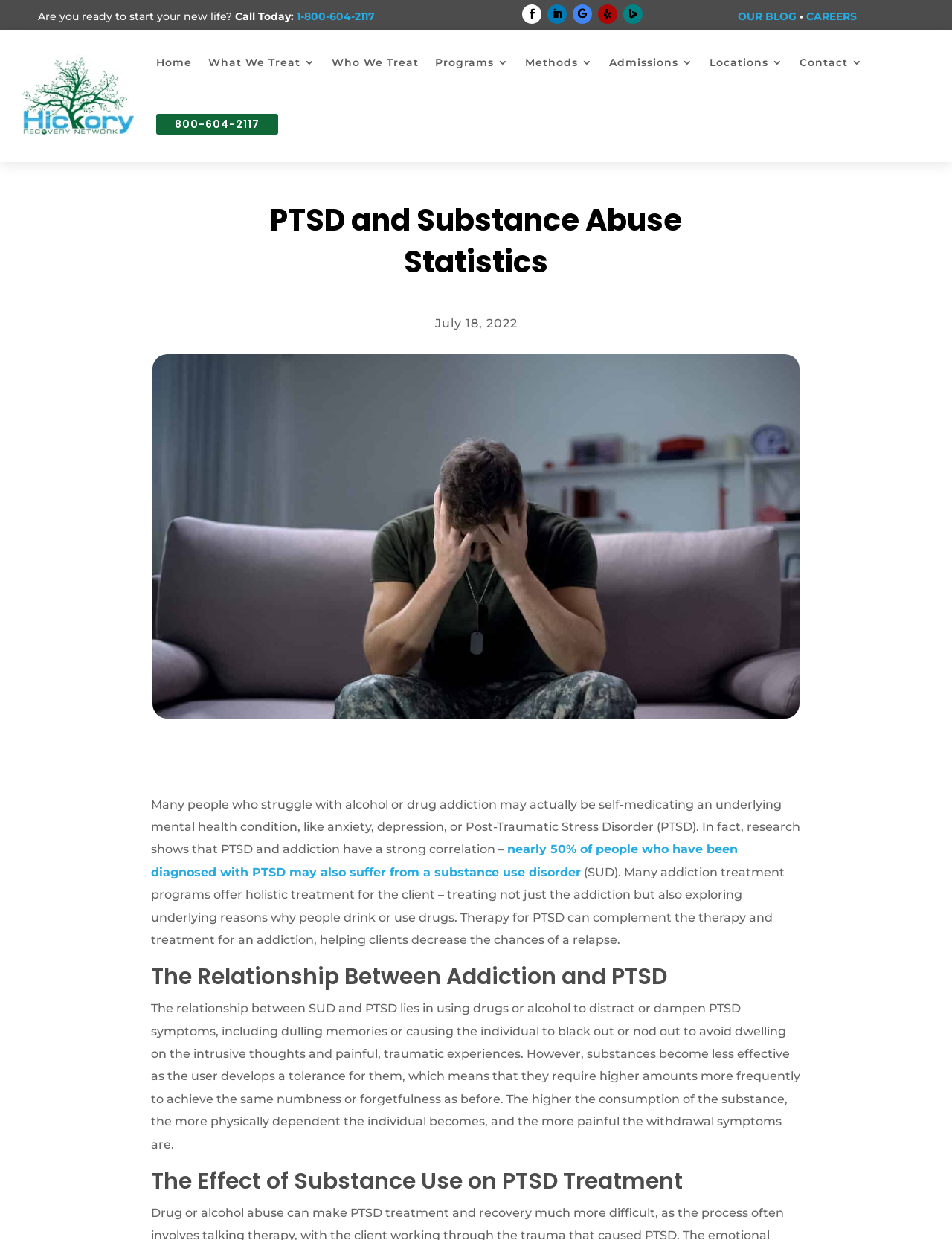What is the name of the organization?
Deliver a detailed and extensive answer to the question.

I found the name of the organization by looking at the top-left corner of the webpage, where it says 'Hickory Recovery Network' next to a logo.